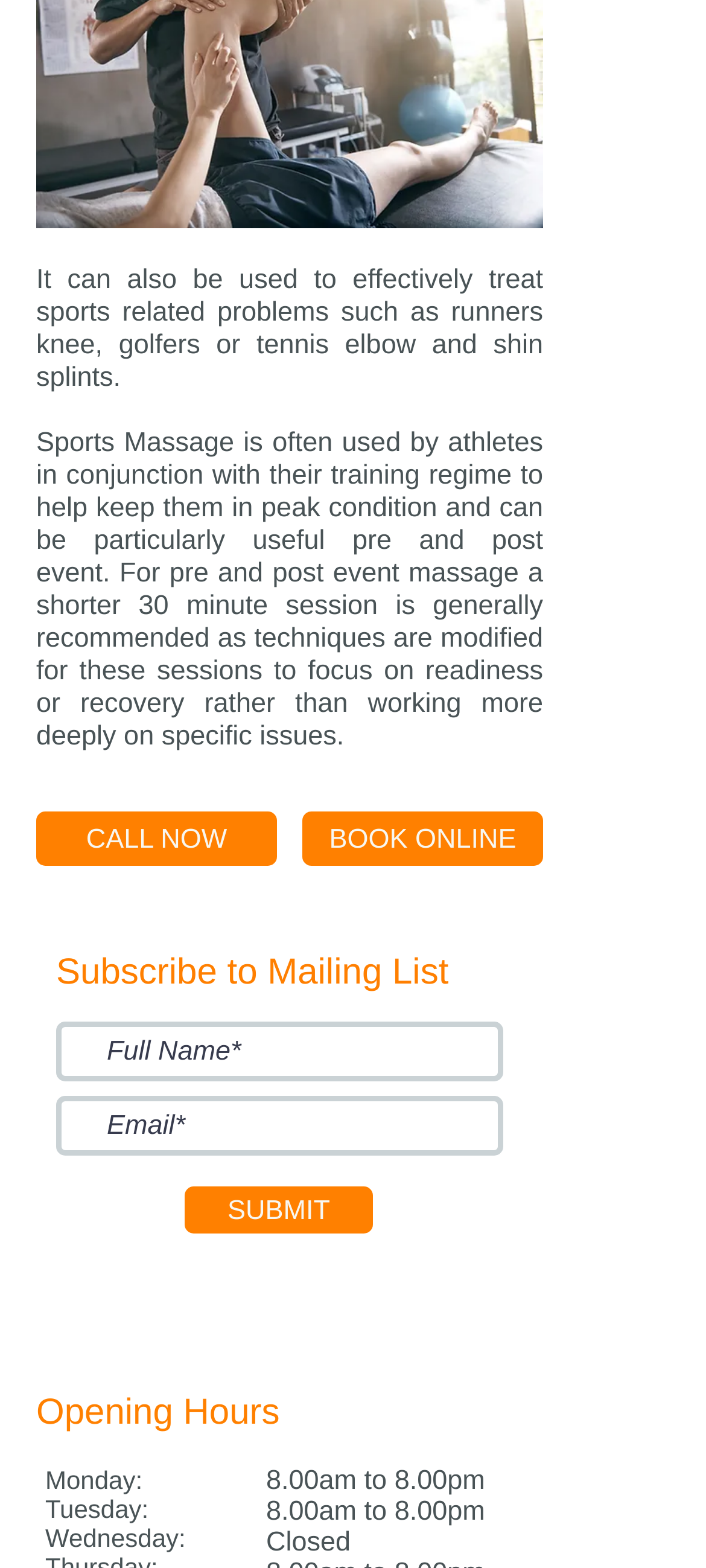Identify the bounding box coordinates for the UI element described as: "aria-label="Full Name*" name="full-name*" placeholder="Full Name*"". The coordinates should be provided as four floats between 0 and 1: [left, top, right, bottom].

[0.079, 0.652, 0.713, 0.69]